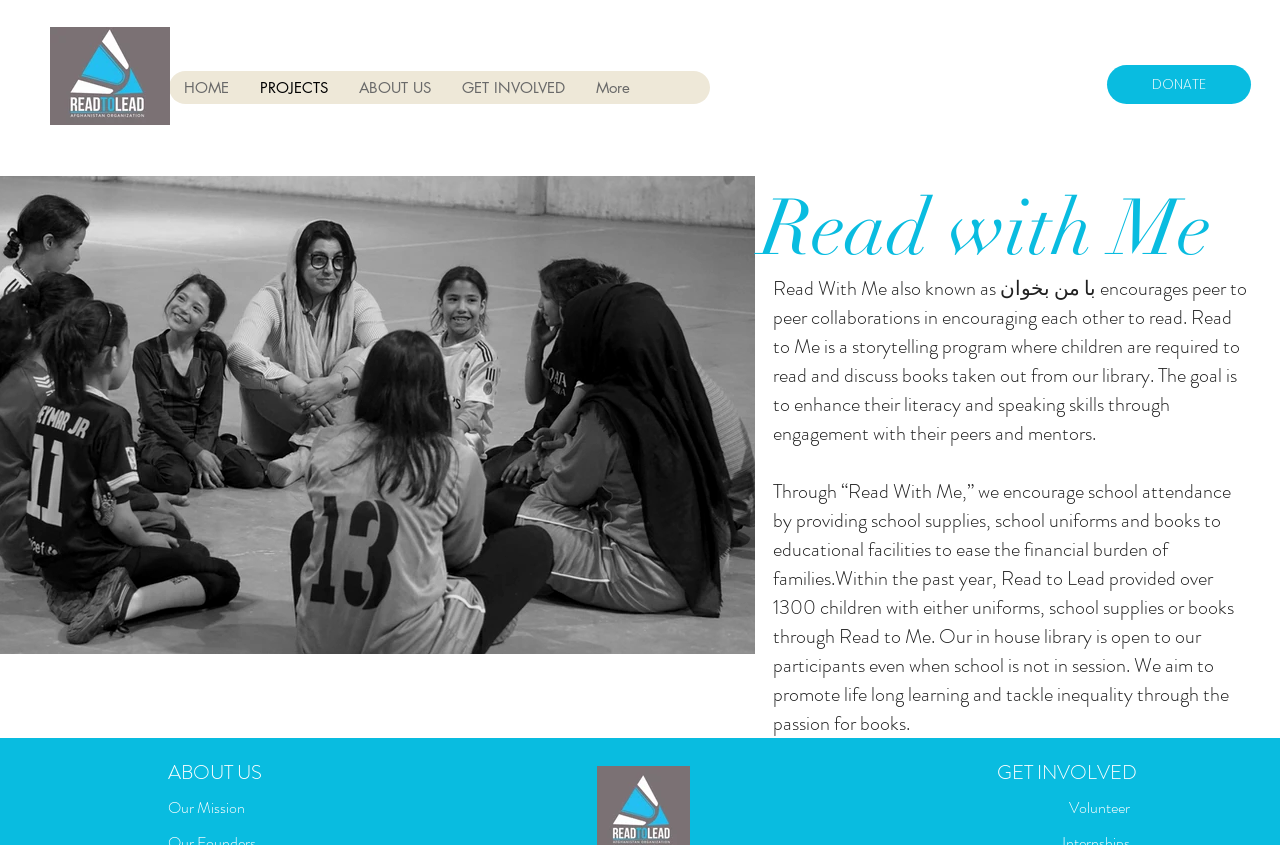Locate the bounding box of the UI element described in the following text: "ABOUT US".

[0.268, 0.084, 0.348, 0.123]